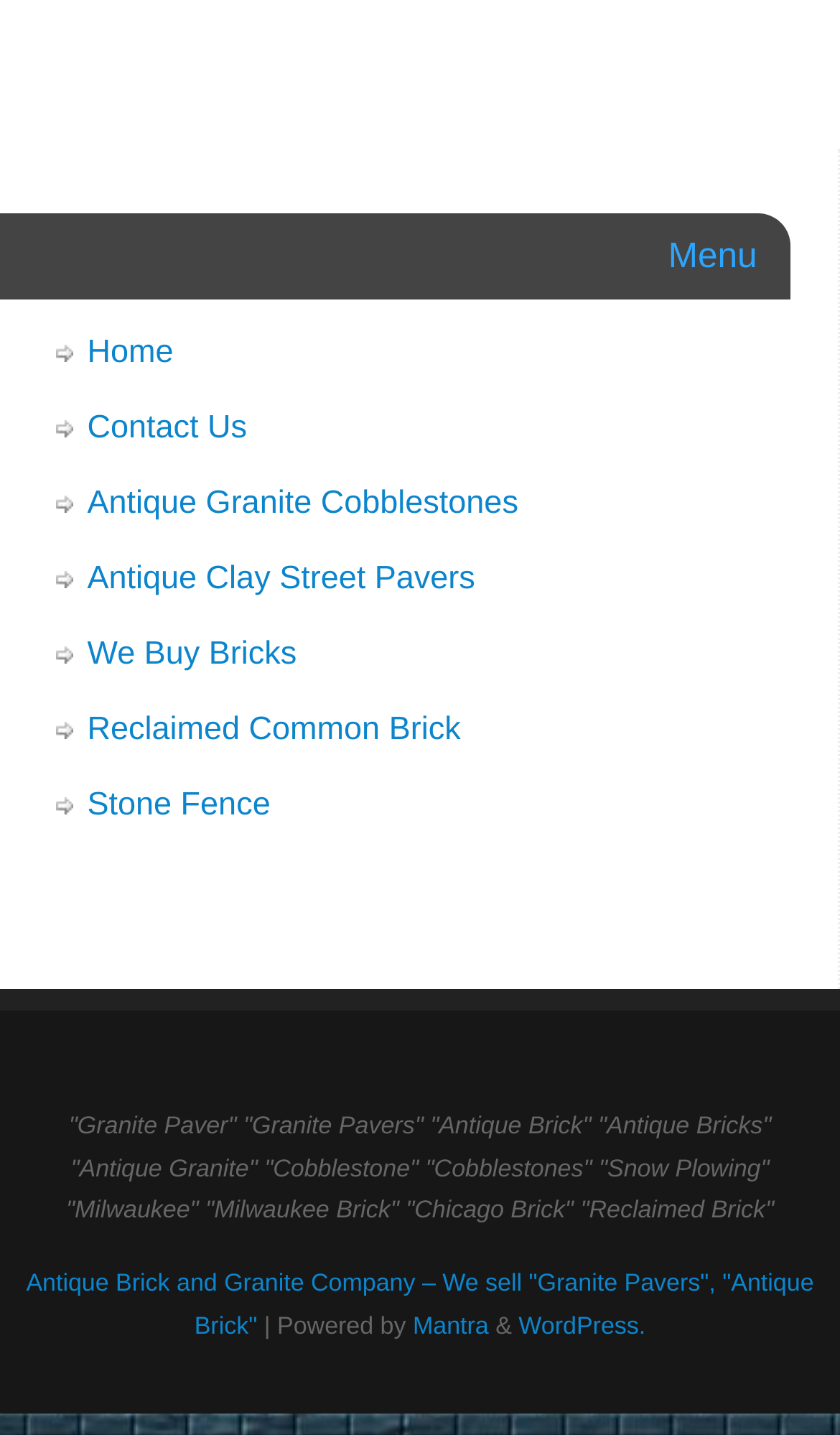Find the bounding box coordinates for the area that must be clicked to perform this action: "learn about Antique Brick and Granite Company".

[0.031, 0.887, 0.969, 0.934]